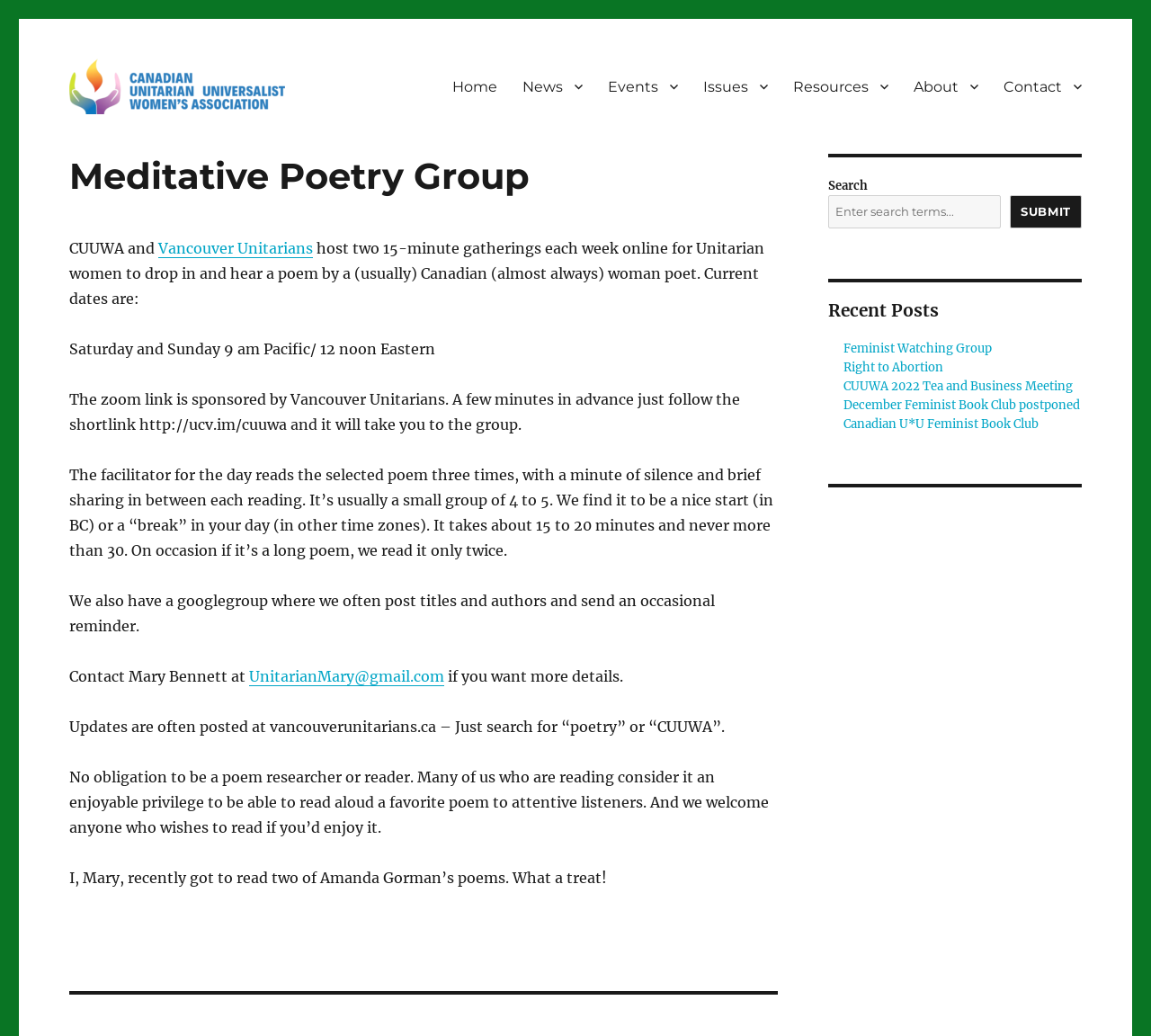Please answer the following query using a single word or phrase: 
What is the name of the women's organization?

CUUWA